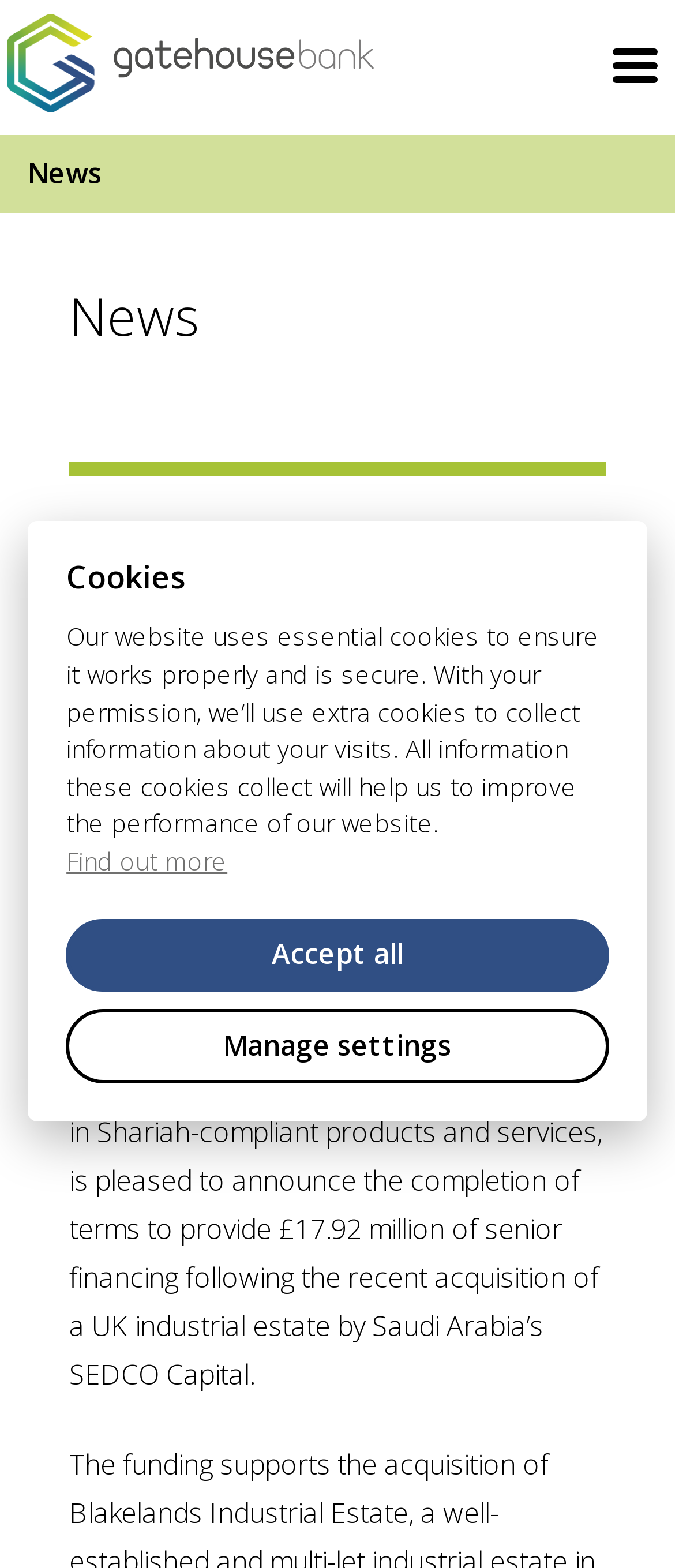Provide the bounding box coordinates of the UI element this sentence describes: "PRS/Build to Rent".

[0.0, 0.348, 1.0, 0.401]